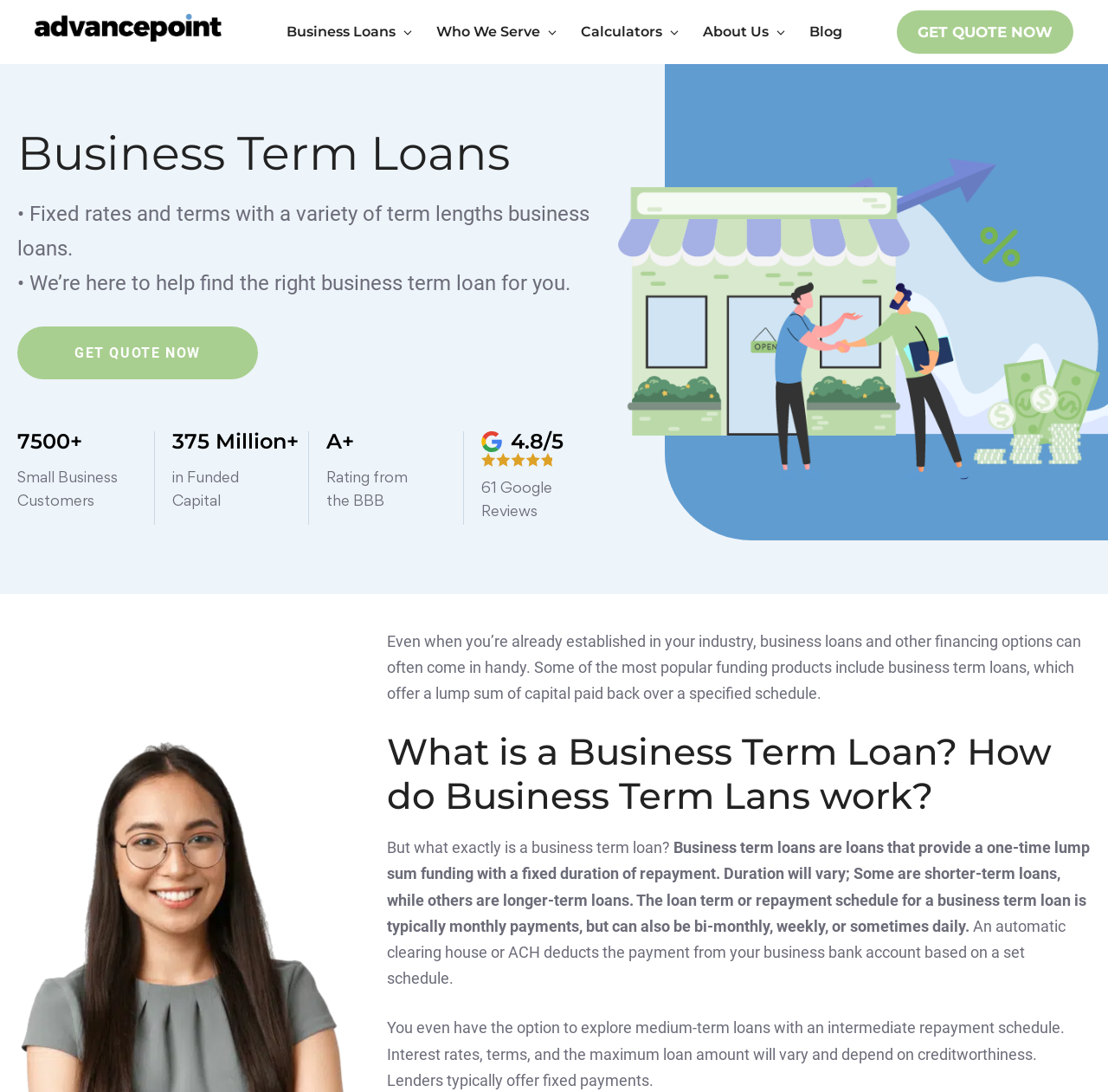How many customers has Advancepoint Capital served?
Respond with a short answer, either a single word or a phrase, based on the image.

7500+